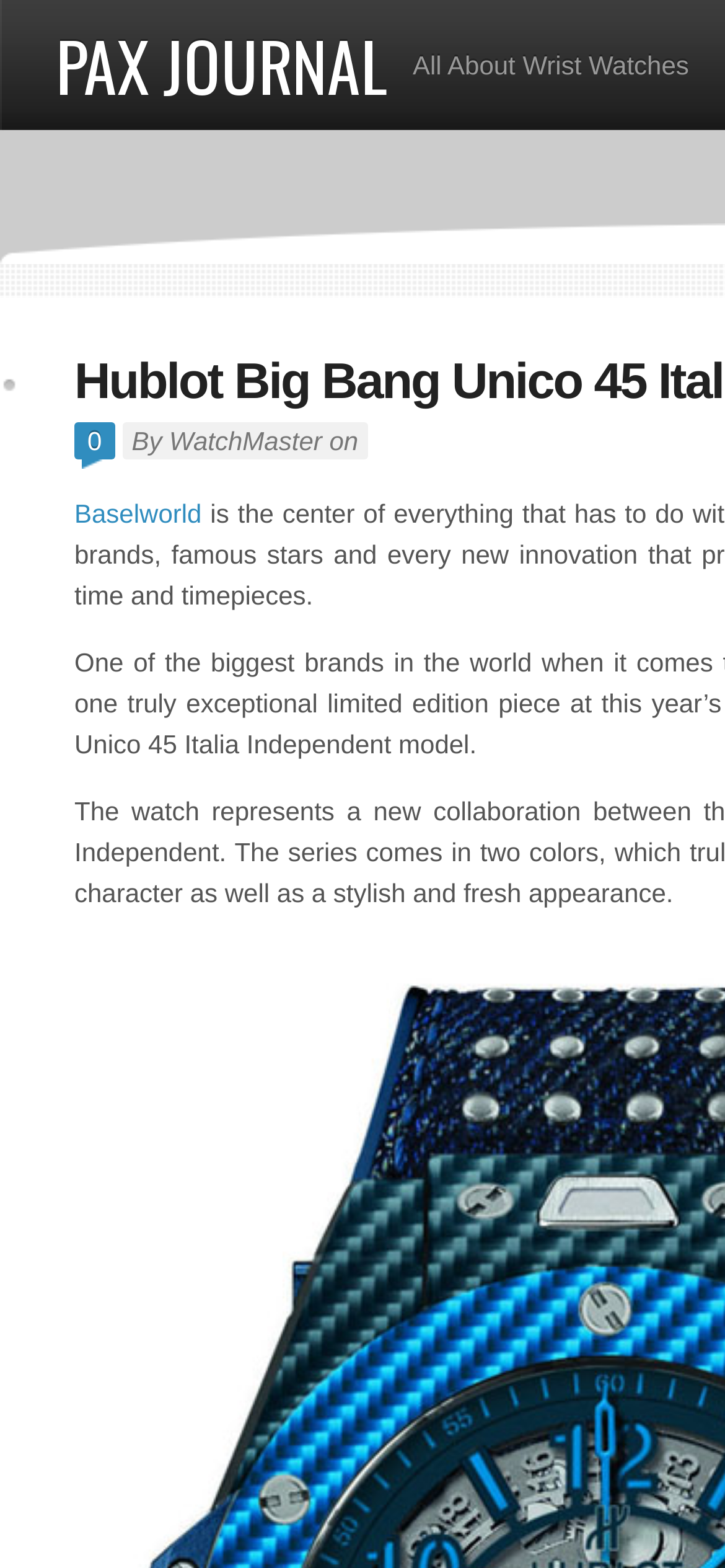Who is the author of the content?
Please utilize the information in the image to give a detailed response to the question.

The author of the content can be determined by looking at the link 'WatchMaster' on the webpage. This link is preceded by the text 'By', which suggests that 'WatchMaster' is the author of the content.